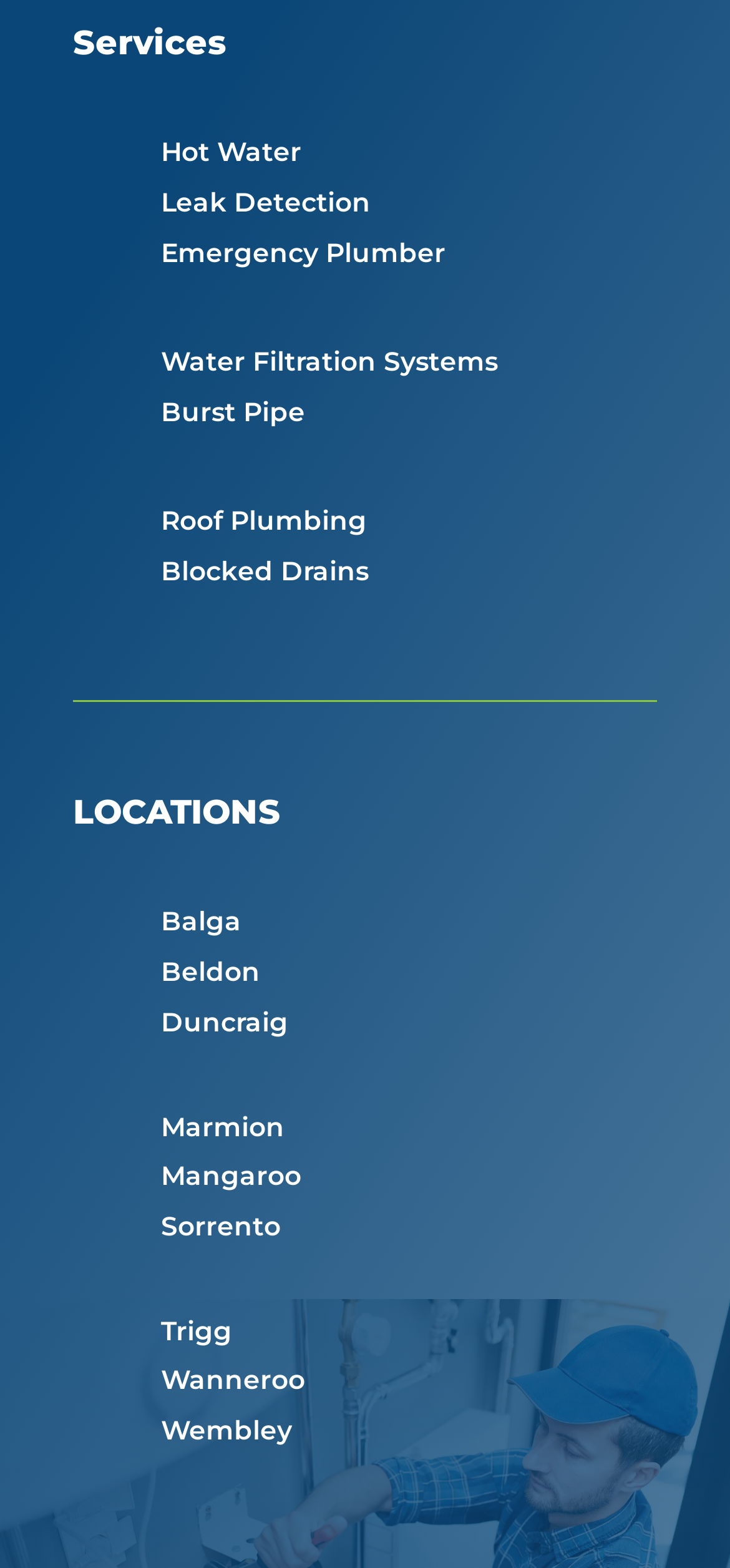Please identify the bounding box coordinates of the region to click in order to complete the given instruction: "go to Install Drivers page". The coordinates should be four float numbers between 0 and 1, i.e., [left, top, right, bottom].

None